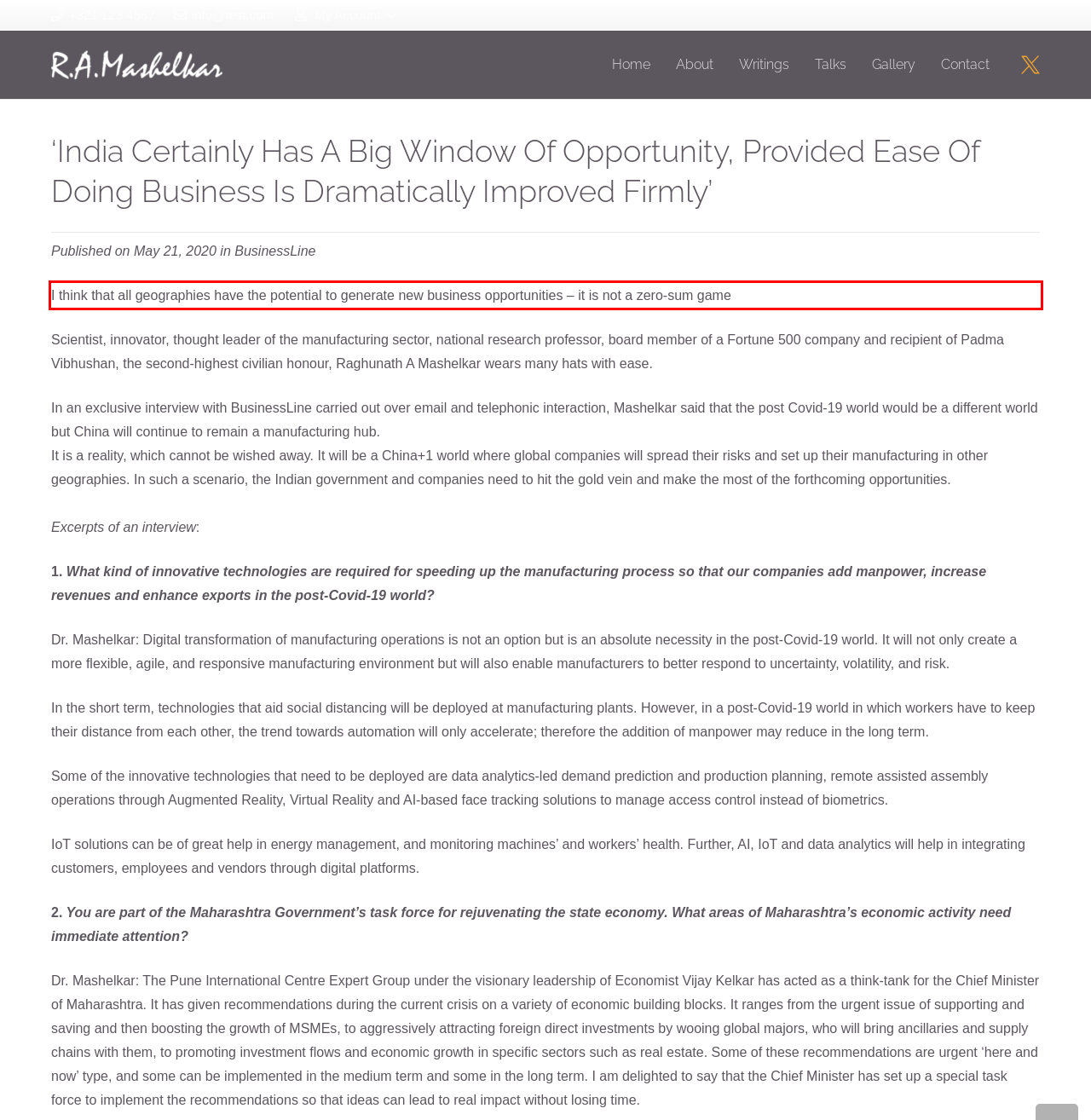Please look at the screenshot provided and find the red bounding box. Extract the text content contained within this bounding box.

I think that all geographies have the potential to generate new business opportunities – it is not a zero-sum game